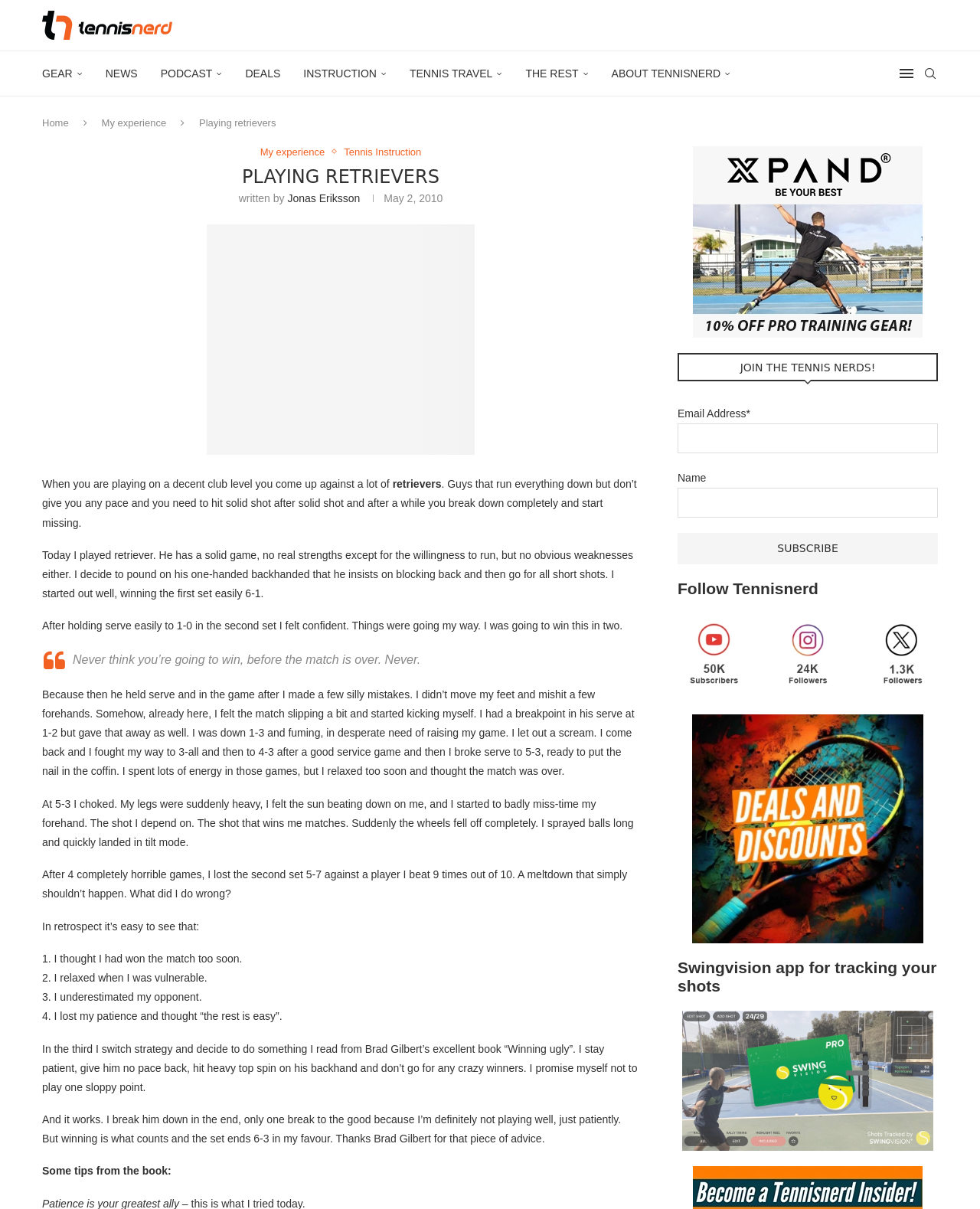Find the bounding box coordinates of the clickable area required to complete the following action: "Click on the 'GEAR' link".

[0.043, 0.042, 0.084, 0.08]